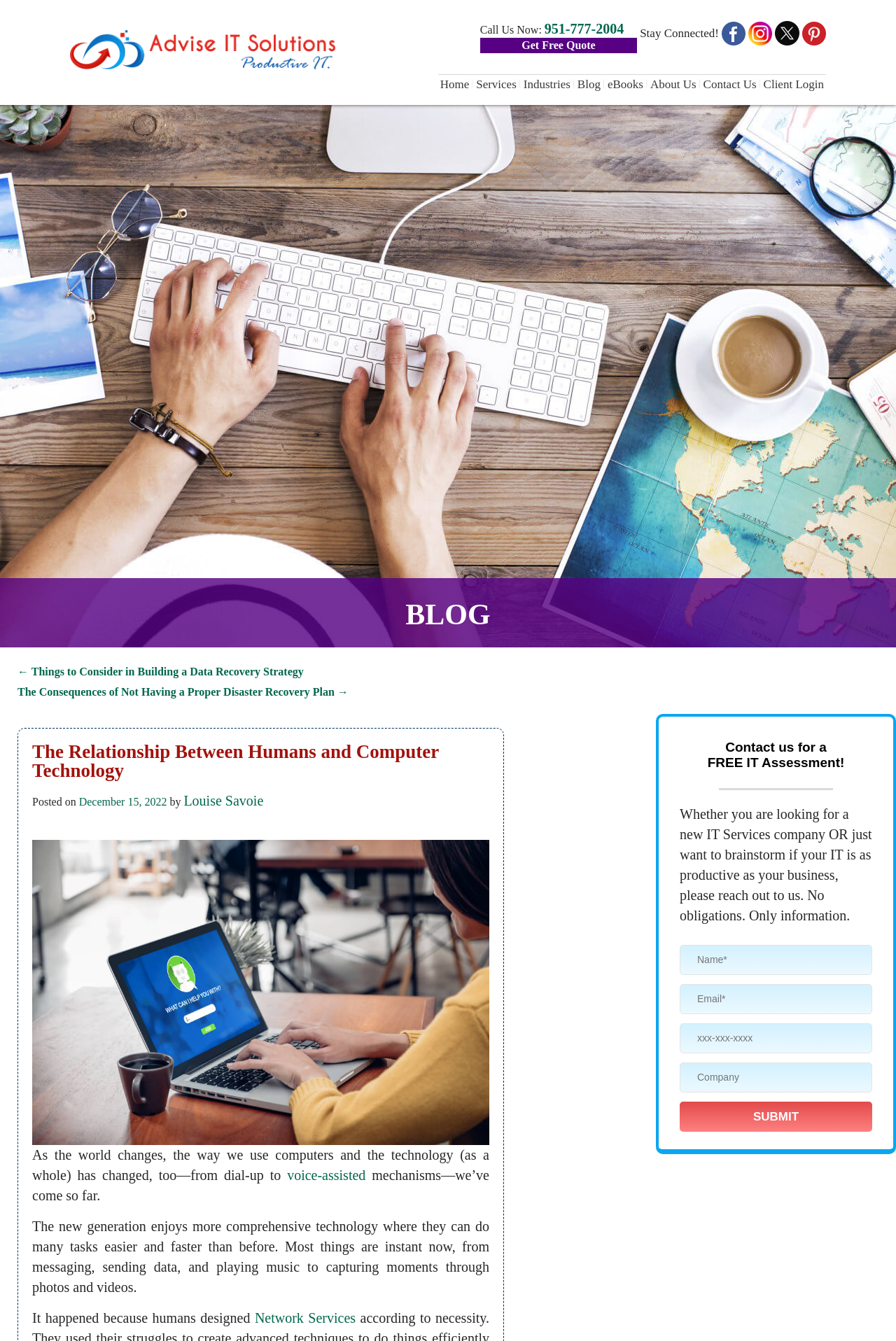Refer to the screenshot and give an in-depth answer to this question: What is the topic of the current article?

I found the topic of the current article by looking at the heading element that says 'The Relationship Between Humans and Computer Technology'.